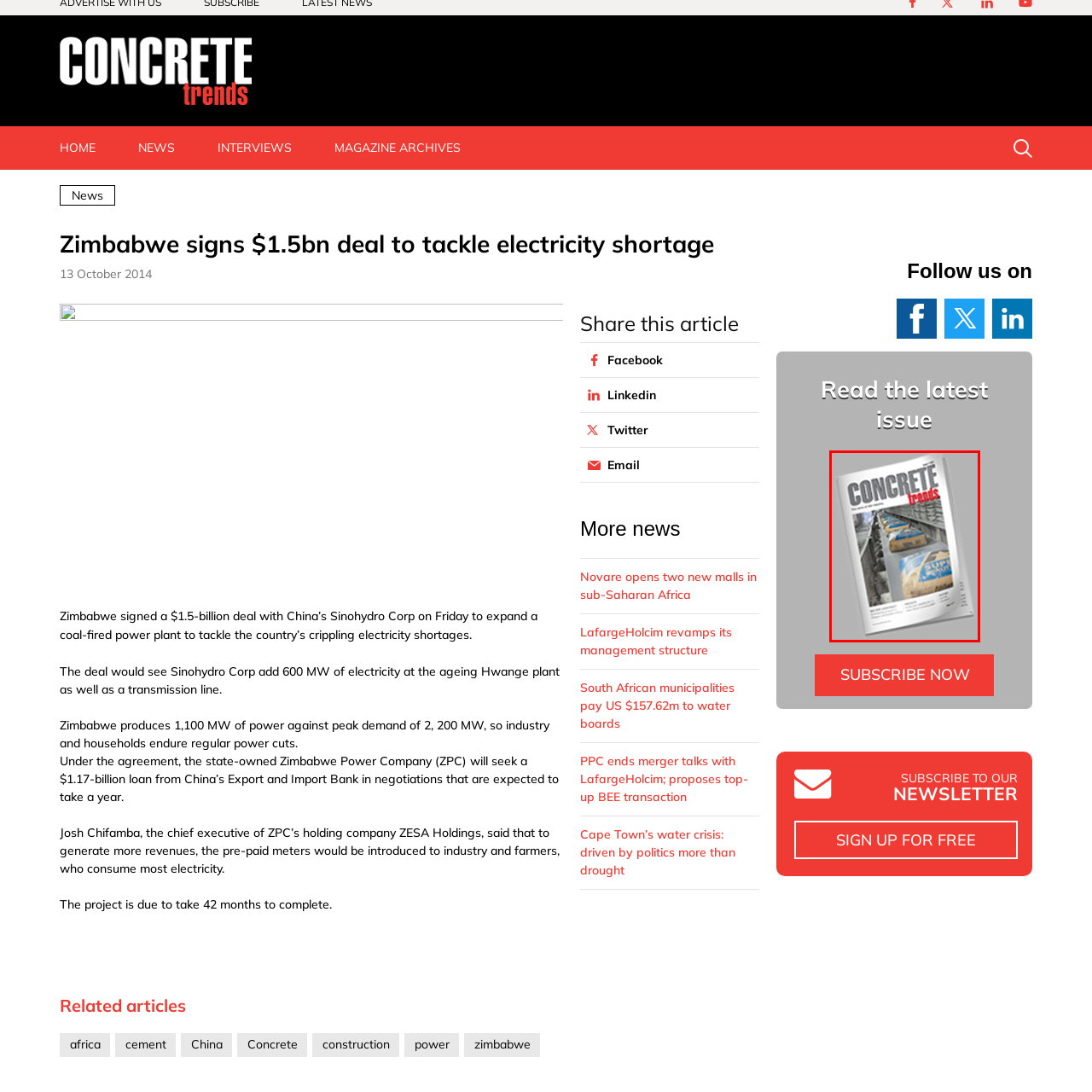What is the title of the magazine?
Analyze the image segment within the red bounding box and respond to the question using a single word or brief phrase.

CONCRETE trends